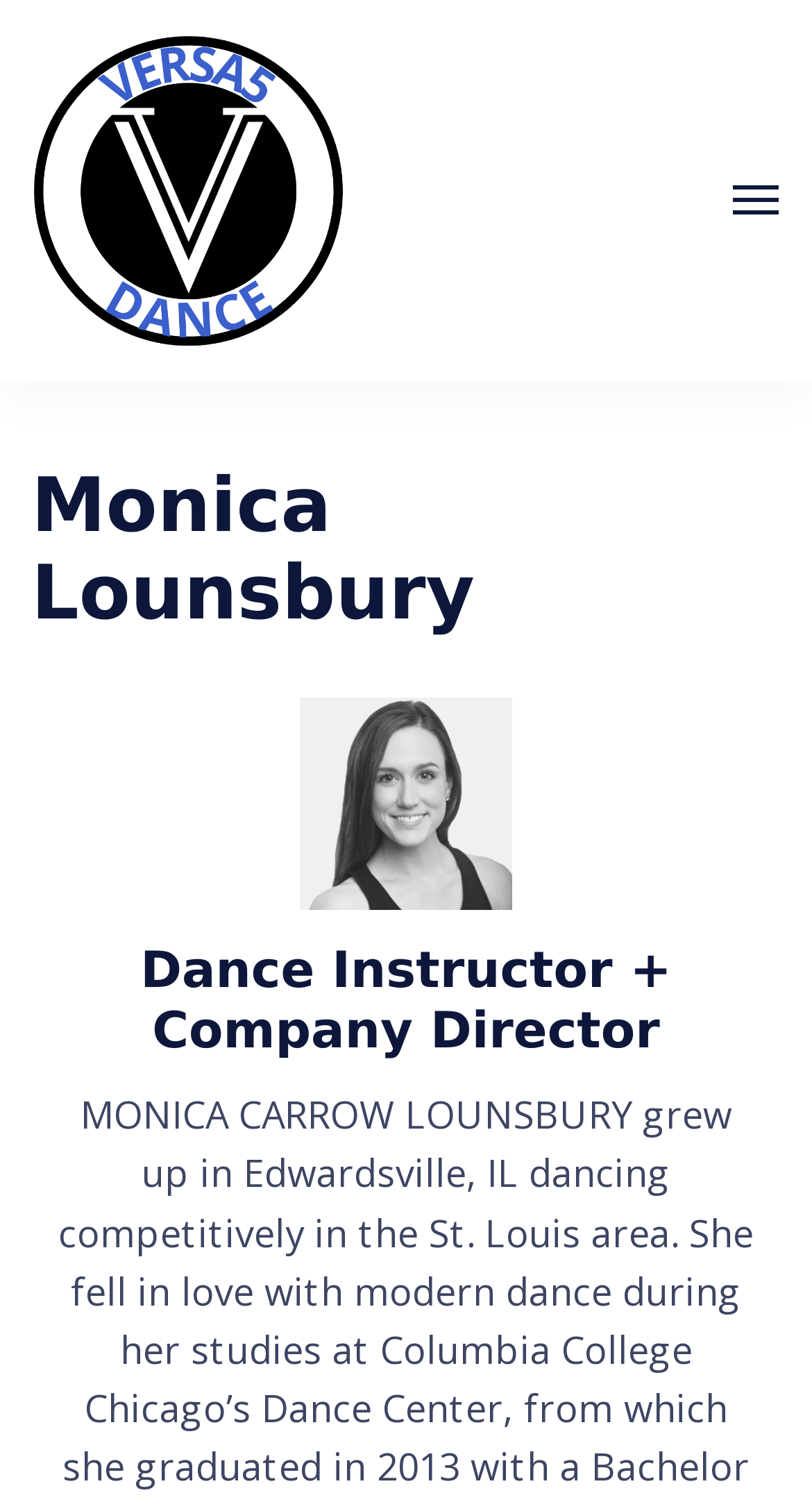Please provide a one-word or short phrase answer to the question:
What is the profession of Monica Lounsbury?

Dance Instructor